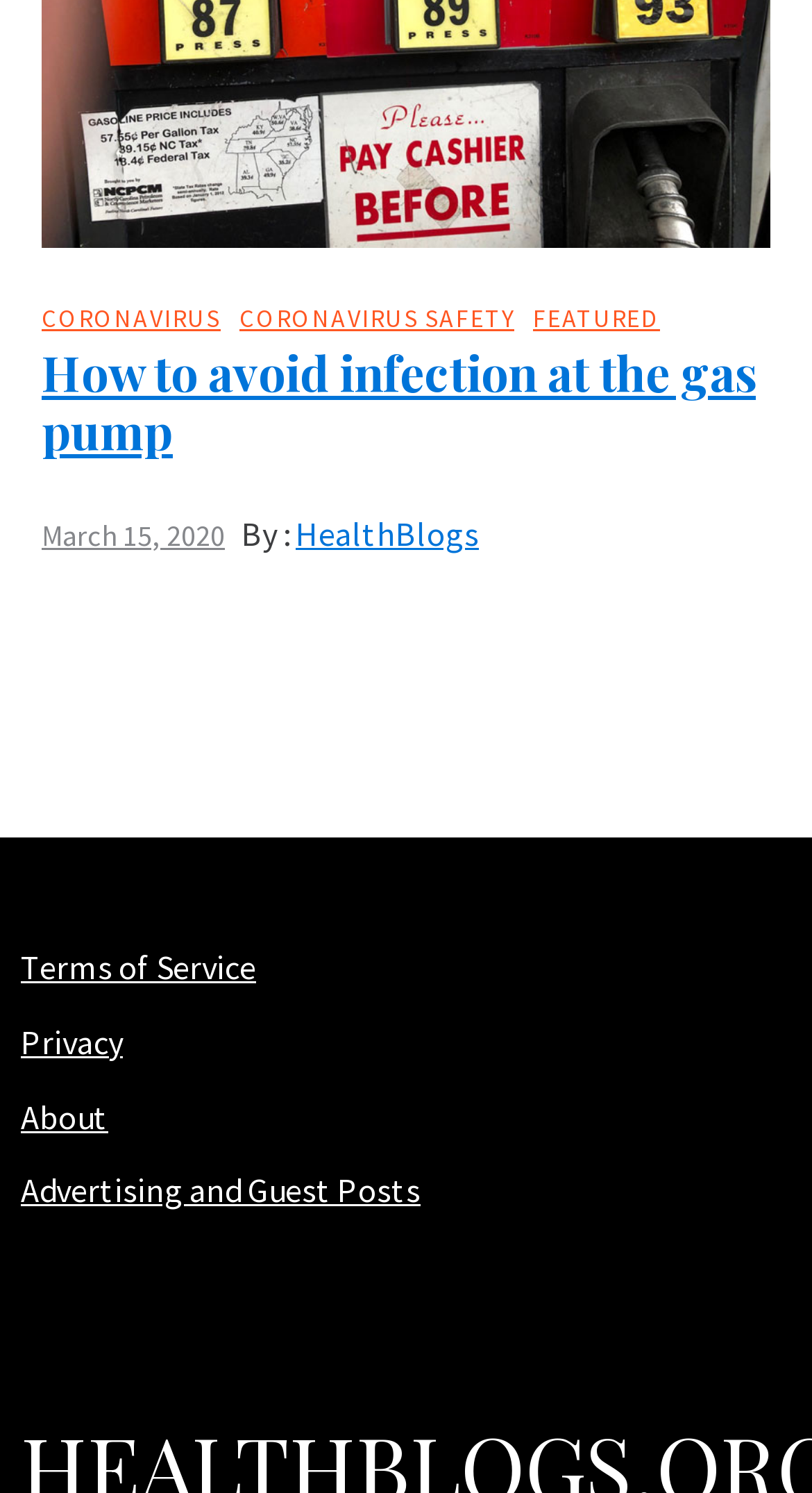Find the bounding box coordinates of the element to click in order to complete this instruction: "Read about coronavirus safety". The bounding box coordinates must be four float numbers between 0 and 1, denoted as [left, top, right, bottom].

[0.287, 0.203, 0.641, 0.224]